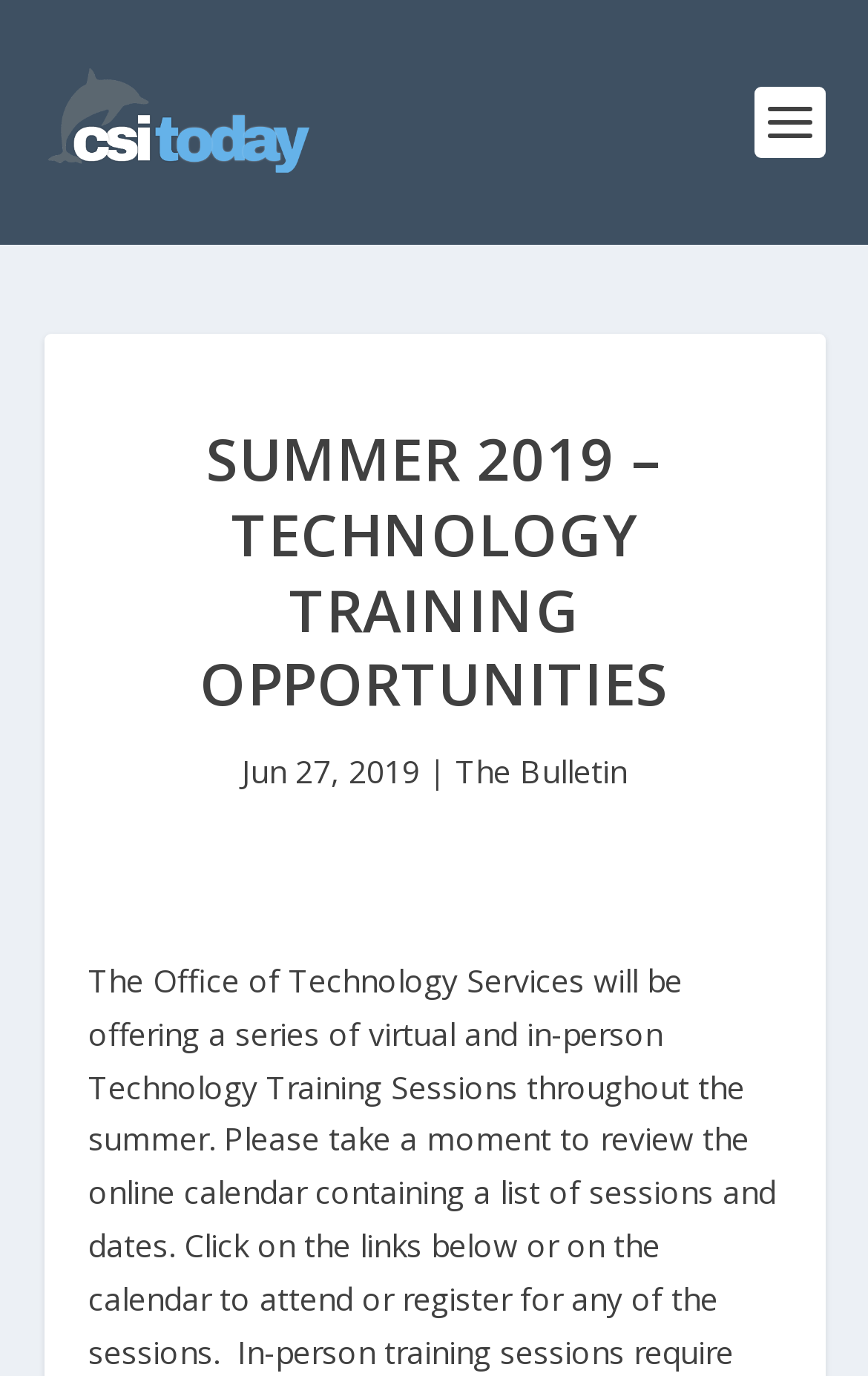Find and extract the text of the primary heading on the webpage.

SUMMER 2019 – TECHNOLOGY TRAINING OPPORTUNITIES